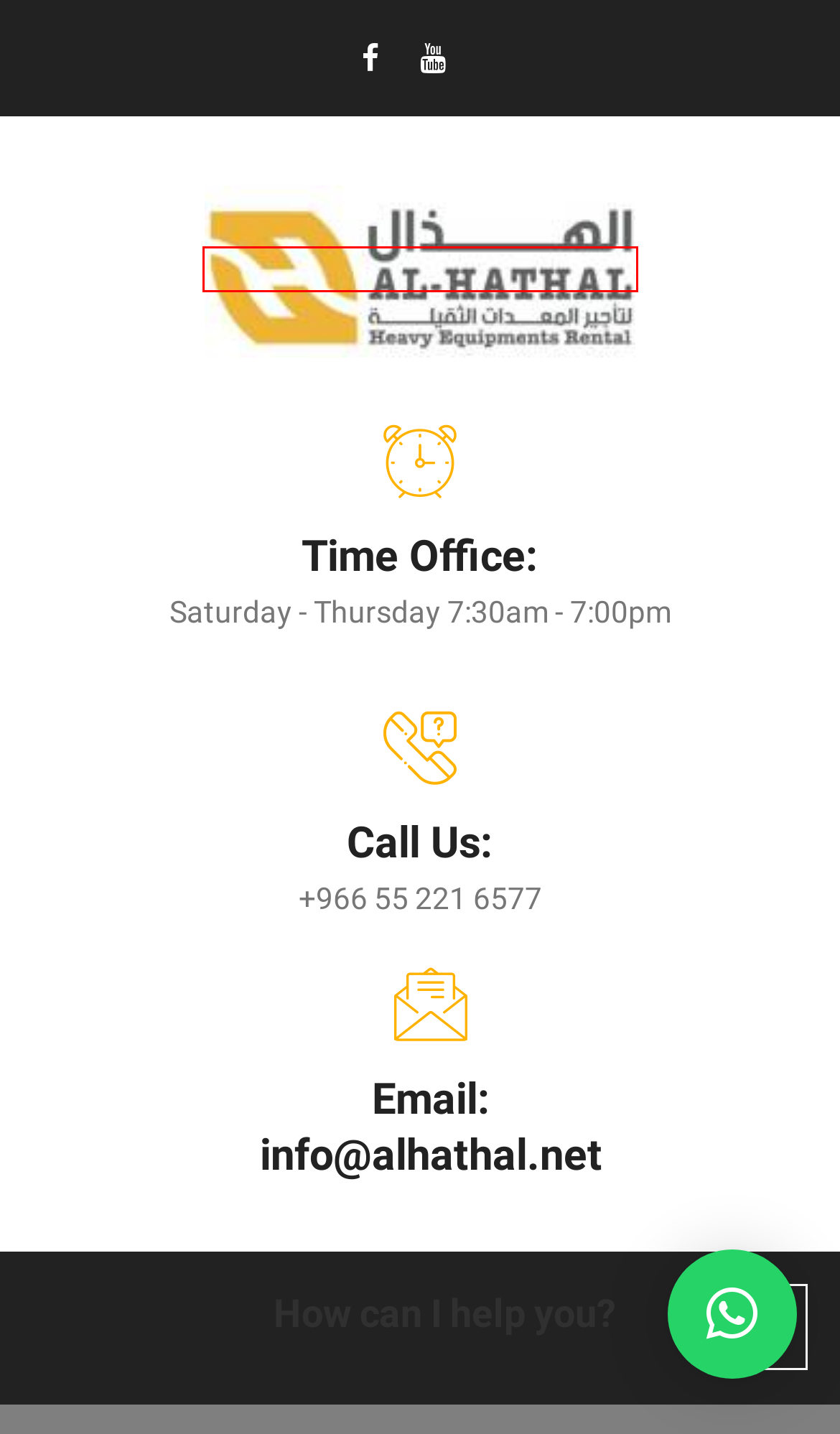Observe the screenshot of a webpage with a red bounding box around an element. Identify the webpage description that best fits the new page after the element inside the bounding box is clicked. The candidates are:
A. Heavy Machinery Repairing Services | Al Hathal
B. Heavy Machinery Rental & Repair Services | Al Hathal
C. Heavy Equipment parts Sales - Al Hathal
D. Water Transfer & Removal - Al Hathal
E. Alhathal | Home page - Heavy Equipments Rental services
F. Heavy Equipment Rental Services - Al Hathal
G. Our Blog | Al Hathal
H. Heavy Equipments Maintenance - Al Hathal

E